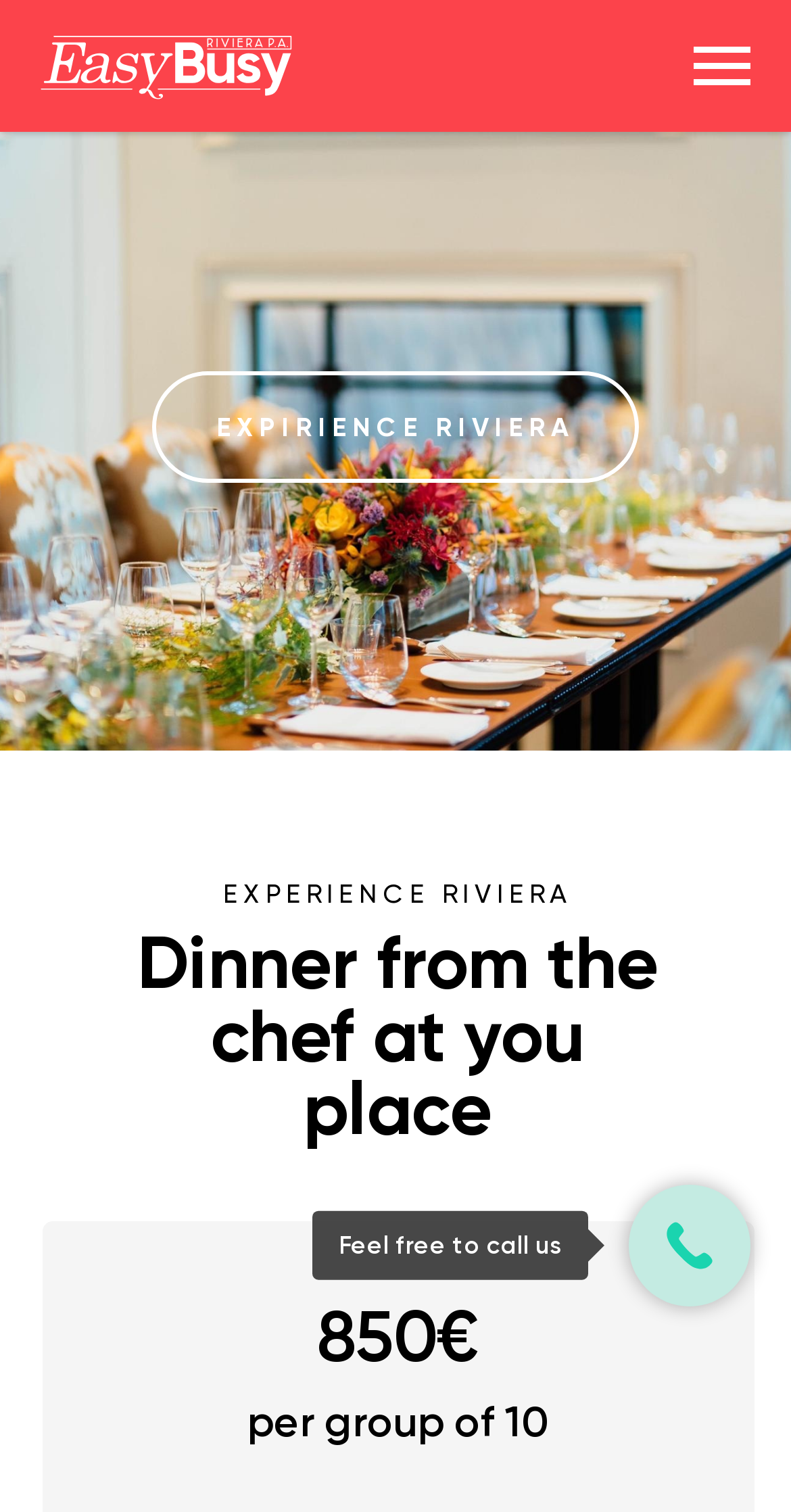Please answer the following query using a single word or phrase: 
What is the call to action?

Feel free to call us